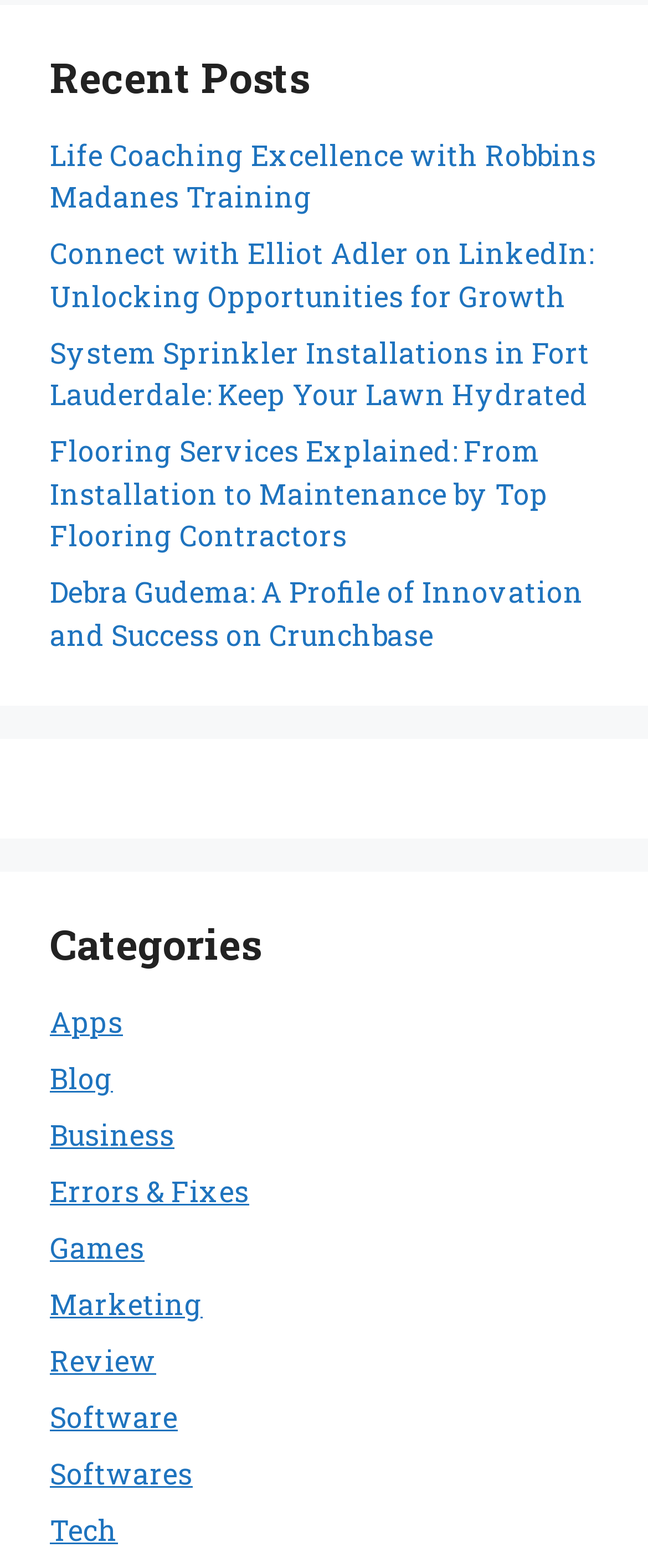Identify the bounding box coordinates for the UI element that matches this description: "Privacy Policy".

None